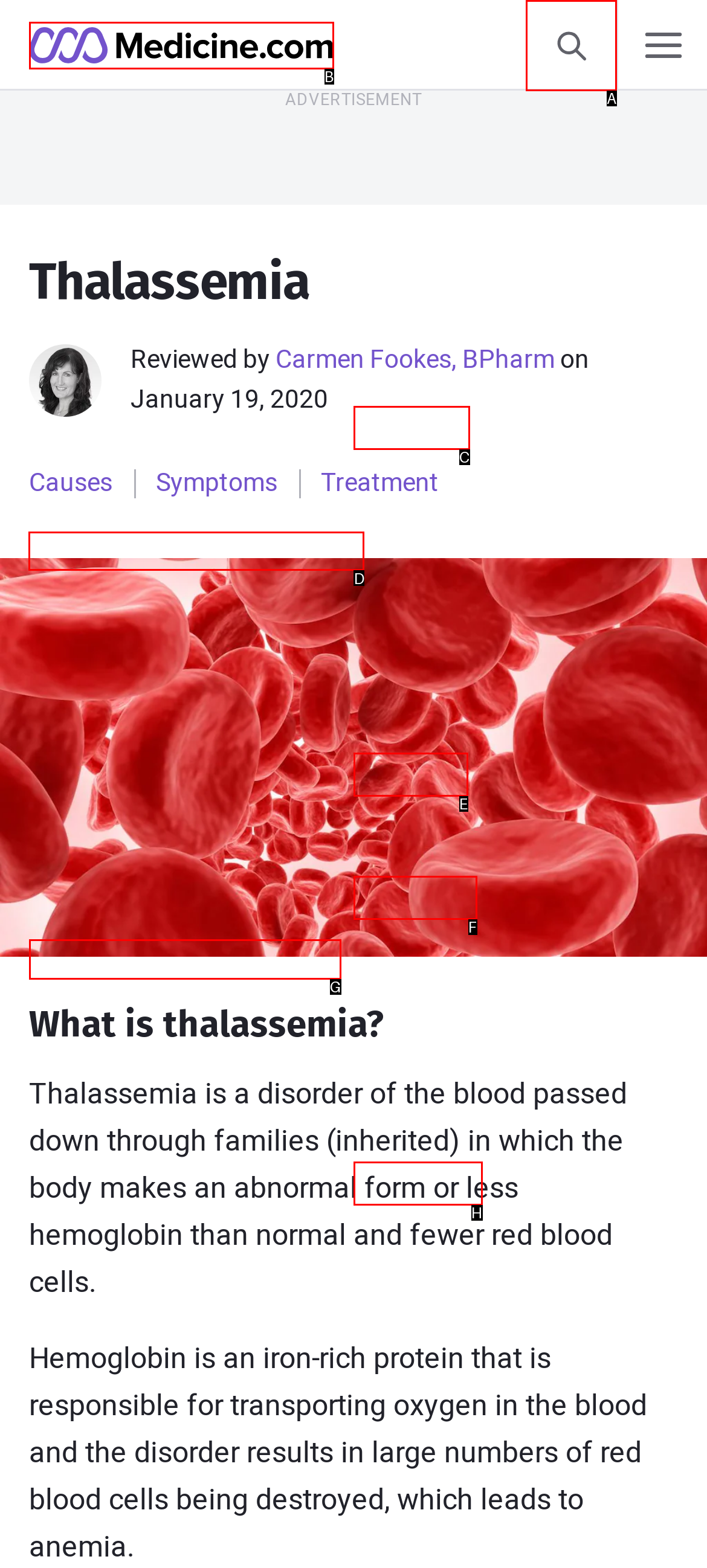Point out the correct UI element to click to carry out this instruction: View all Health Guides
Answer with the letter of the chosen option from the provided choices directly.

D